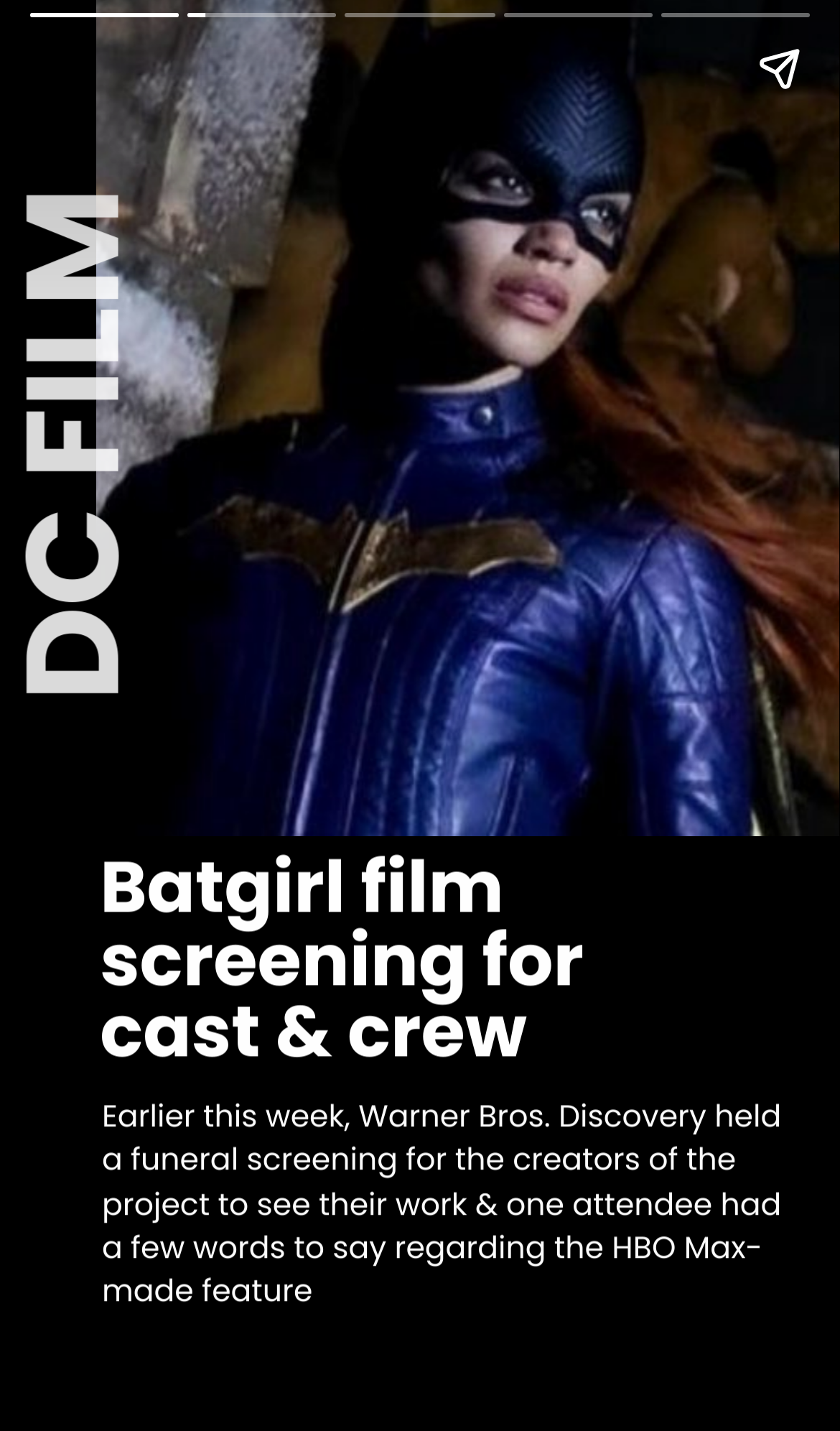Using the information in the image, could you please answer the following question in detail:
What is the category of the film being discussed?

The webpage explicitly mentions that the film being discussed is a DC film, which suggests that it is part of the DC Comics universe.